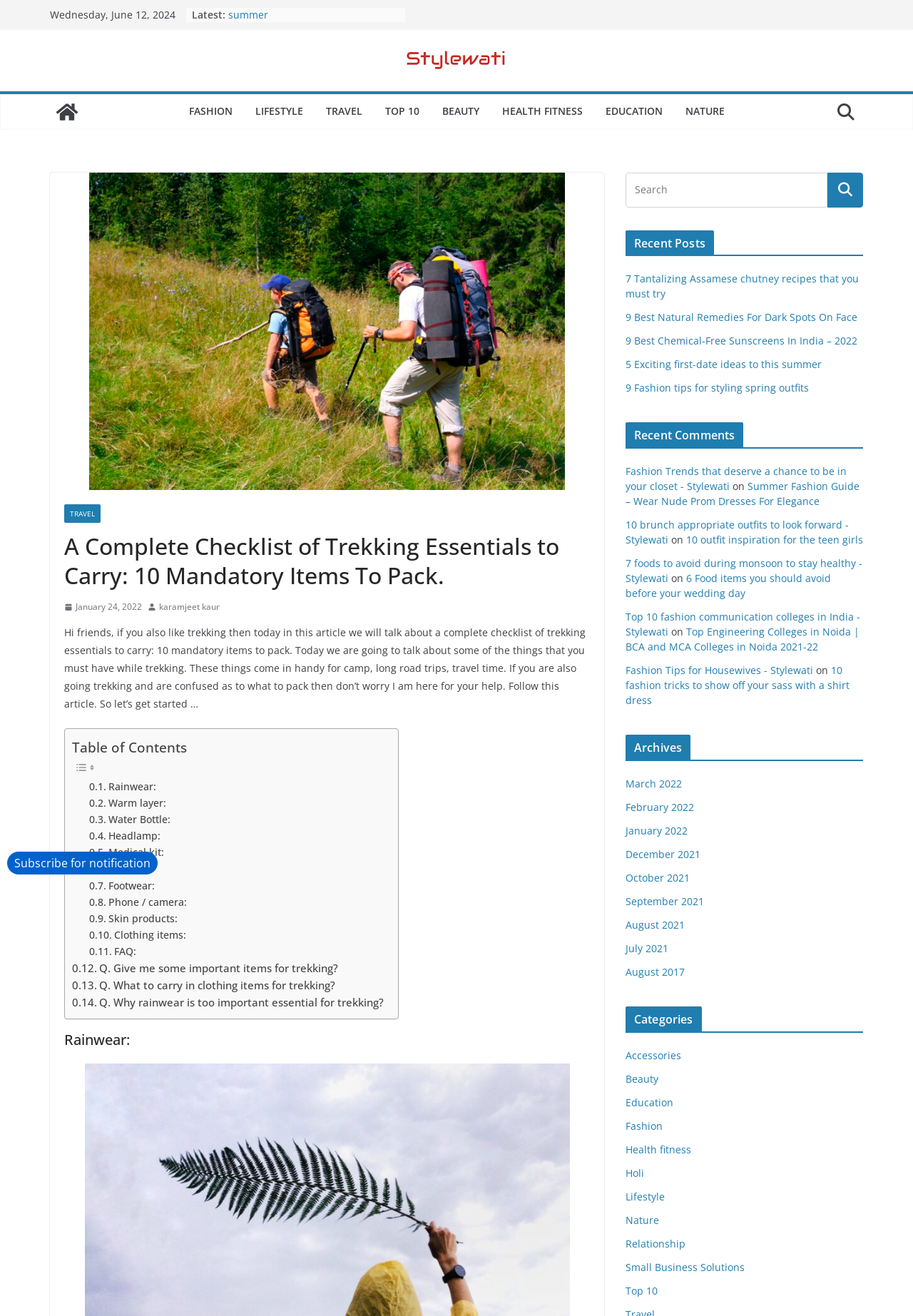What is the author of the article?
Please give a detailed and thorough answer to the question, covering all relevant points.

I found the author's name 'Karamjeet Kaur' by looking at the section below the article title, where it mentions the author's name.